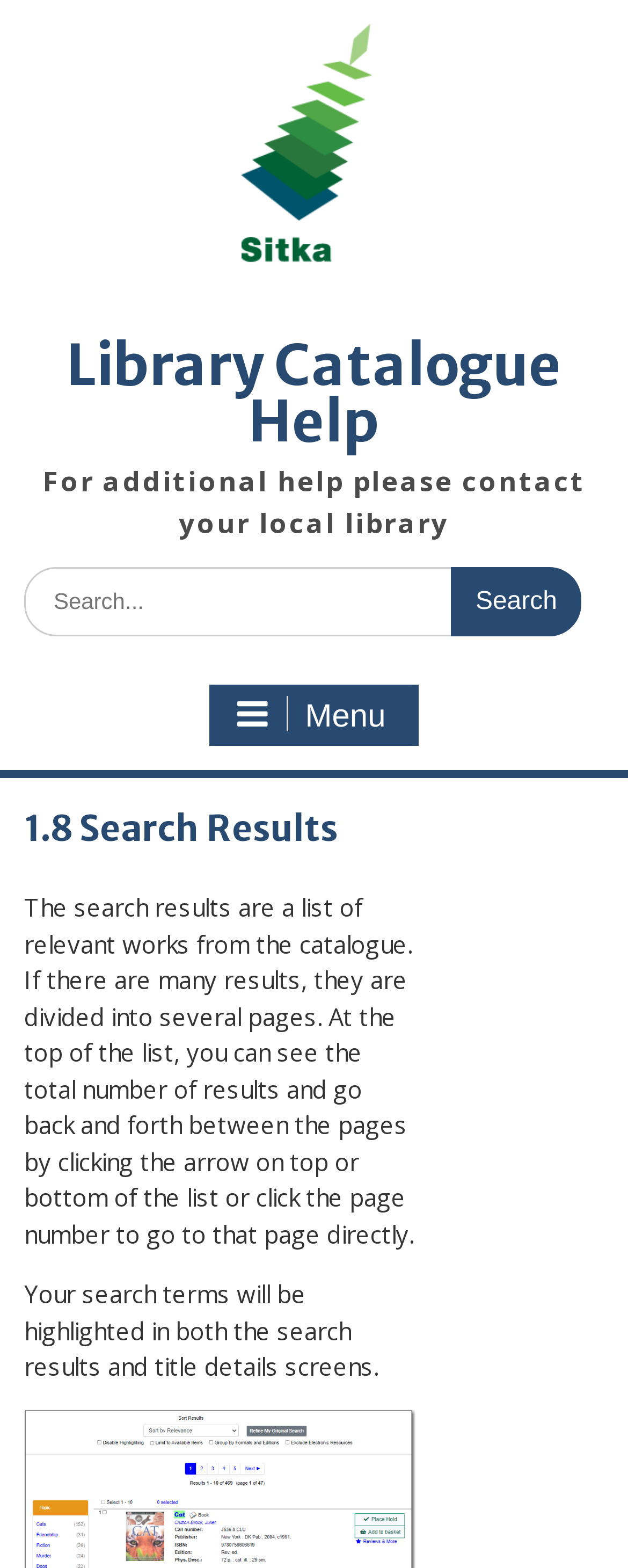How do I navigate through search results?
Use the image to answer the question with a single word or phrase.

Use arrow or page number